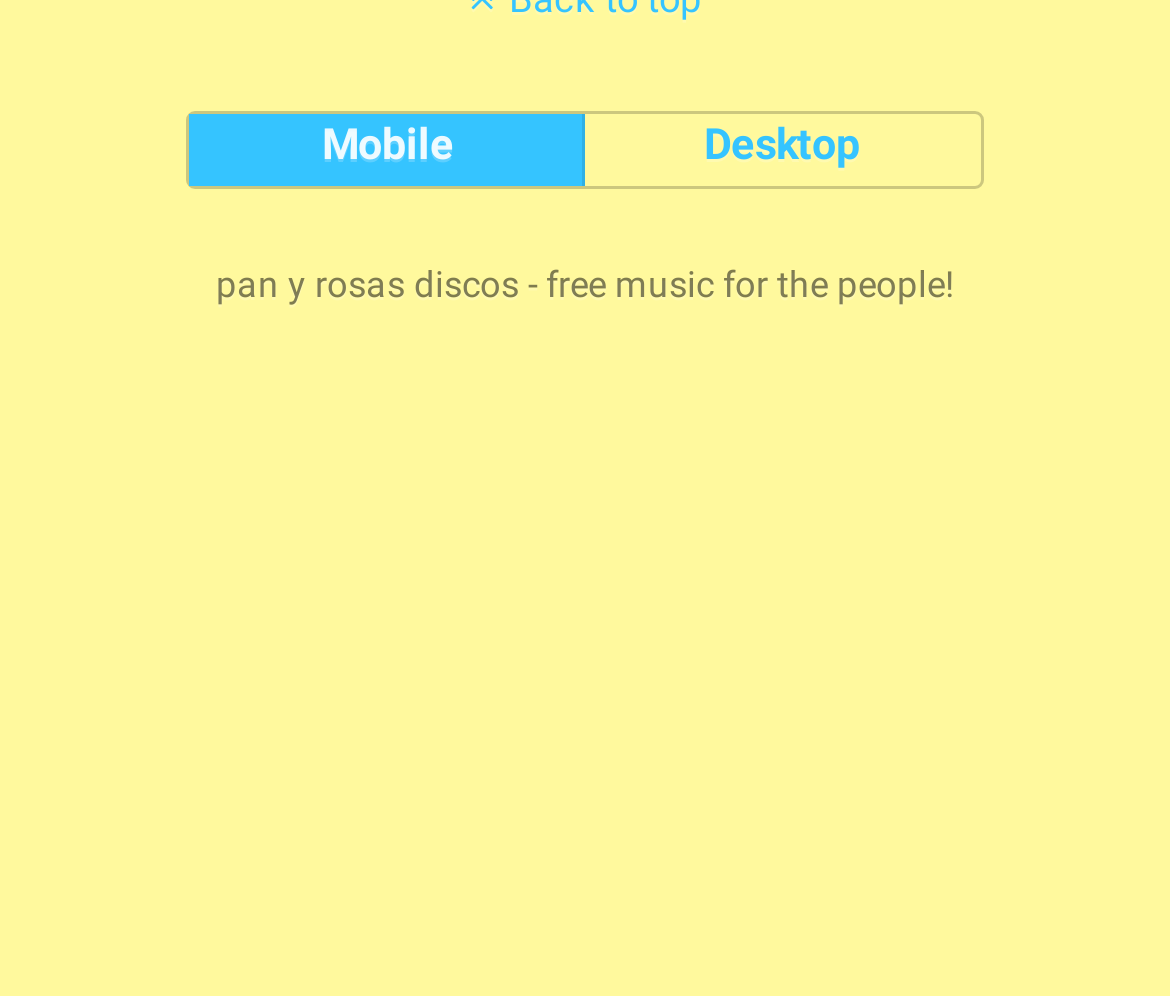Locate the UI element that matches the description desktop in the webpage screenshot. Return the bounding box coordinates in the format (top-left x, top-left y, bottom-right x, bottom-right y), with values ranging from 0 to 1.

[0.497, 0.115, 0.837, 0.187]